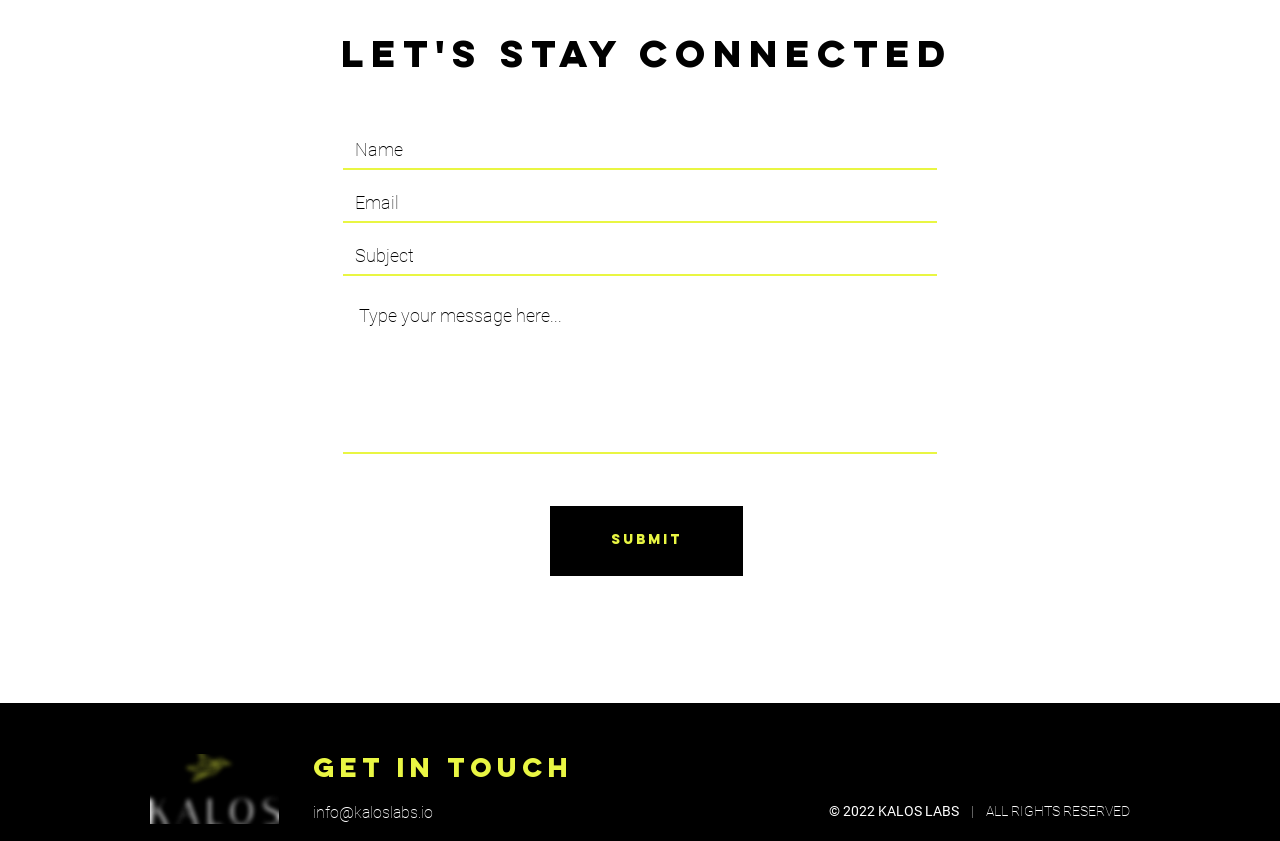Using the webpage screenshot, find the UI element described by aria-label="Twitter". Provide the bounding box coordinates in the format (top-left x, top-left y, bottom-right x, bottom-right y), ensuring all values are floating point numbers between 0 and 1.

[0.852, 0.887, 0.883, 0.933]